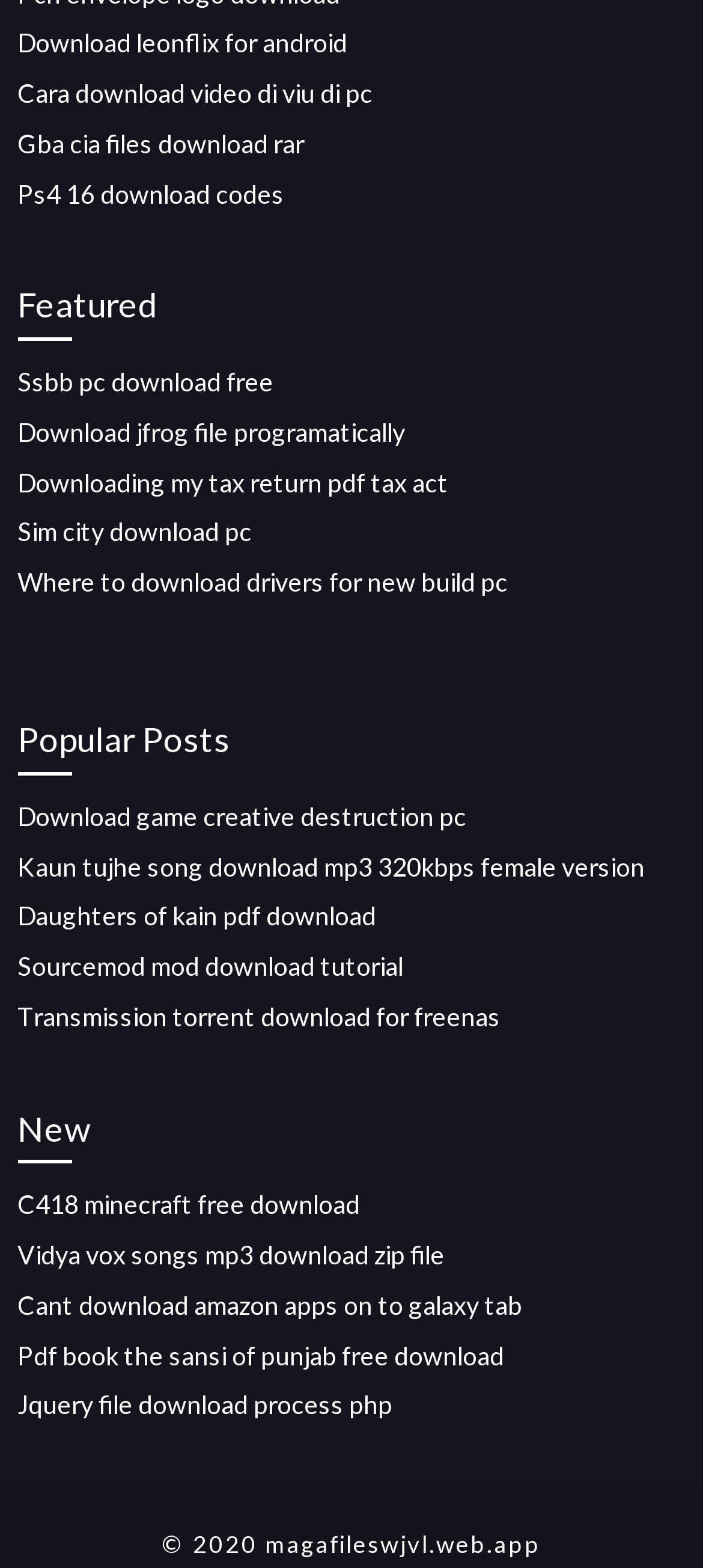What is the last link on the webpage about?
Based on the visual content, answer with a single word or a brief phrase.

PHP